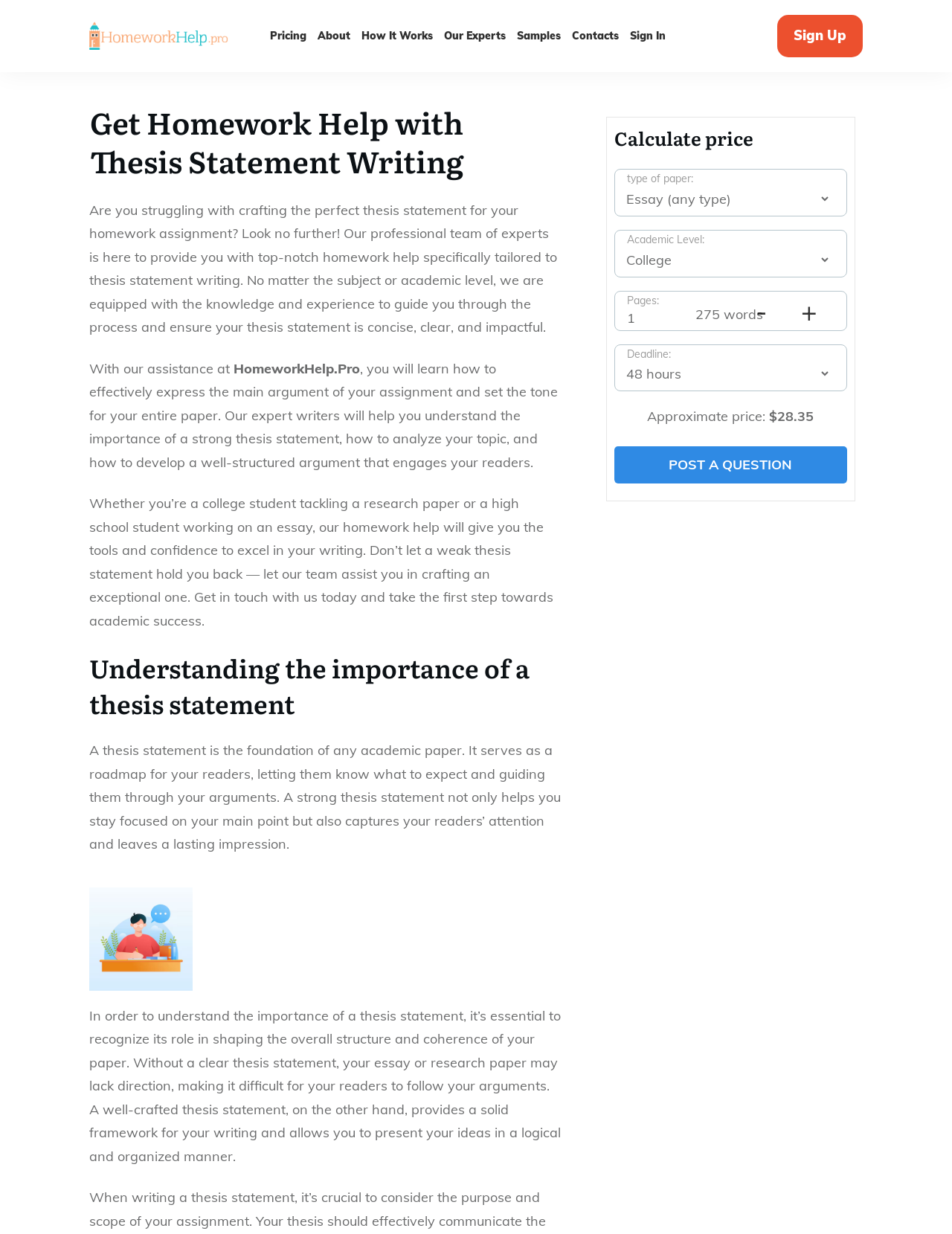Locate the bounding box coordinates of the segment that needs to be clicked to meet this instruction: "Sign up for an account".

[0.816, 0.012, 0.906, 0.046]